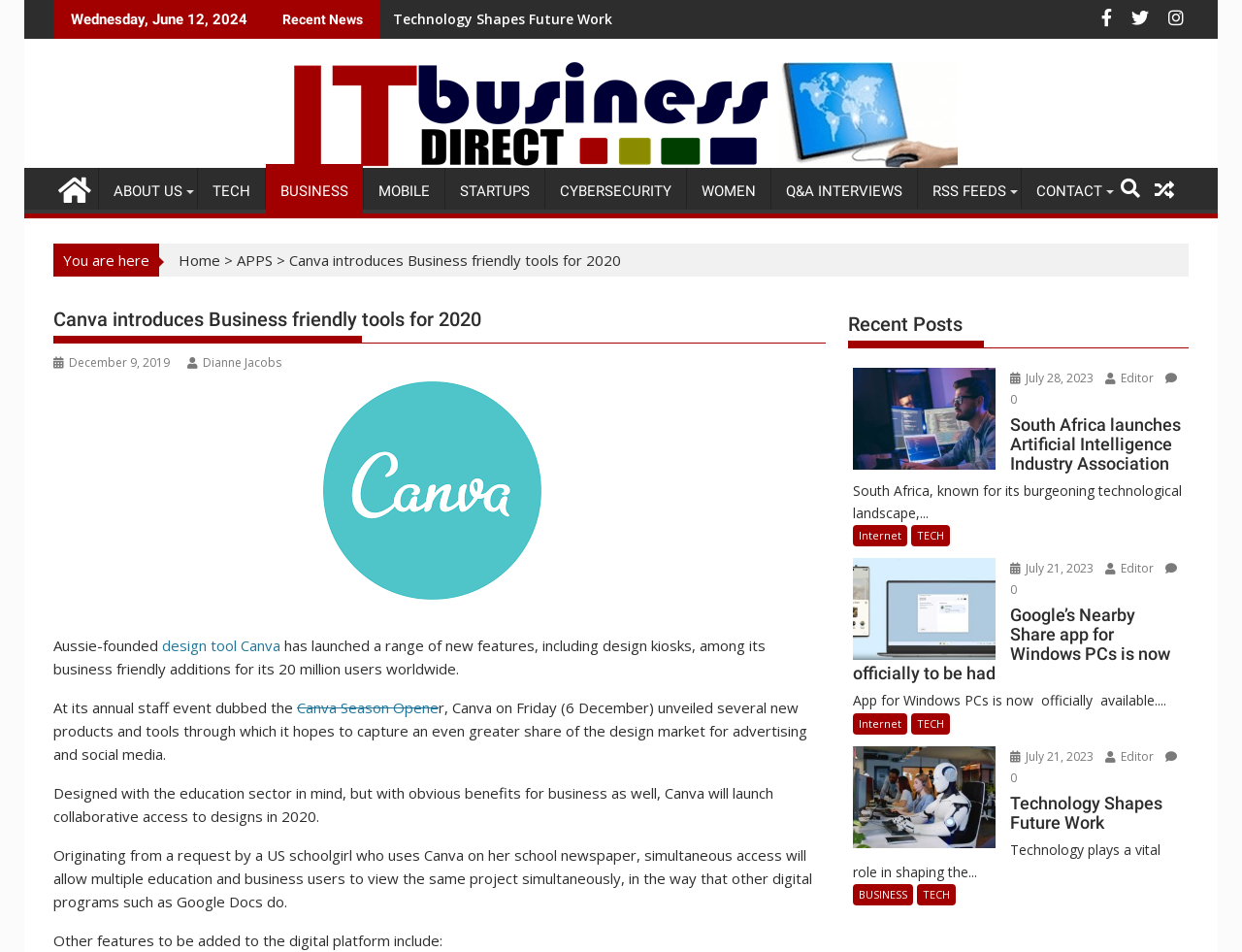Construct a comprehensive caption that outlines the webpage's structure and content.

This webpage is about technology news and features several articles and links to related topics. At the top, there is a date "Wednesday, June 12, 2024" and a heading "Recent News". Below that, there are three icons and a link to "itbusinessdirect". 

On the left side, there is a menu with links to various categories such as "ABOUT US", "TECH", "BUSINESS", "MOBILE", "STARTUPS", "CYBERSECURITY", "WOMEN", "Q&A INTERVIEWS", and "RSS FEEDS". 

The main content of the page is an article titled "Canva introduces Business friendly tools for 2020". The article discusses Canva's new features, including design kiosks, and its goal to capture a greater share of the design market for advertising and social media. The article also mentions that Canva will launch collaborative access to designs in 2020, allowing multiple users to view the same project simultaneously.

Below the article, there is a section titled "Recent Posts" with three articles. The first article is about South Africa launching an Artificial Intelligence Industry Association, the second is about Google's Nearby Share app for Windows PCs, and the third is about Technology shaping future work. Each article has a heading, a brief summary, and links to related categories.

There are also several images on the page, including a logo for "Business" and images related to the articles in the "Recent Posts" section.